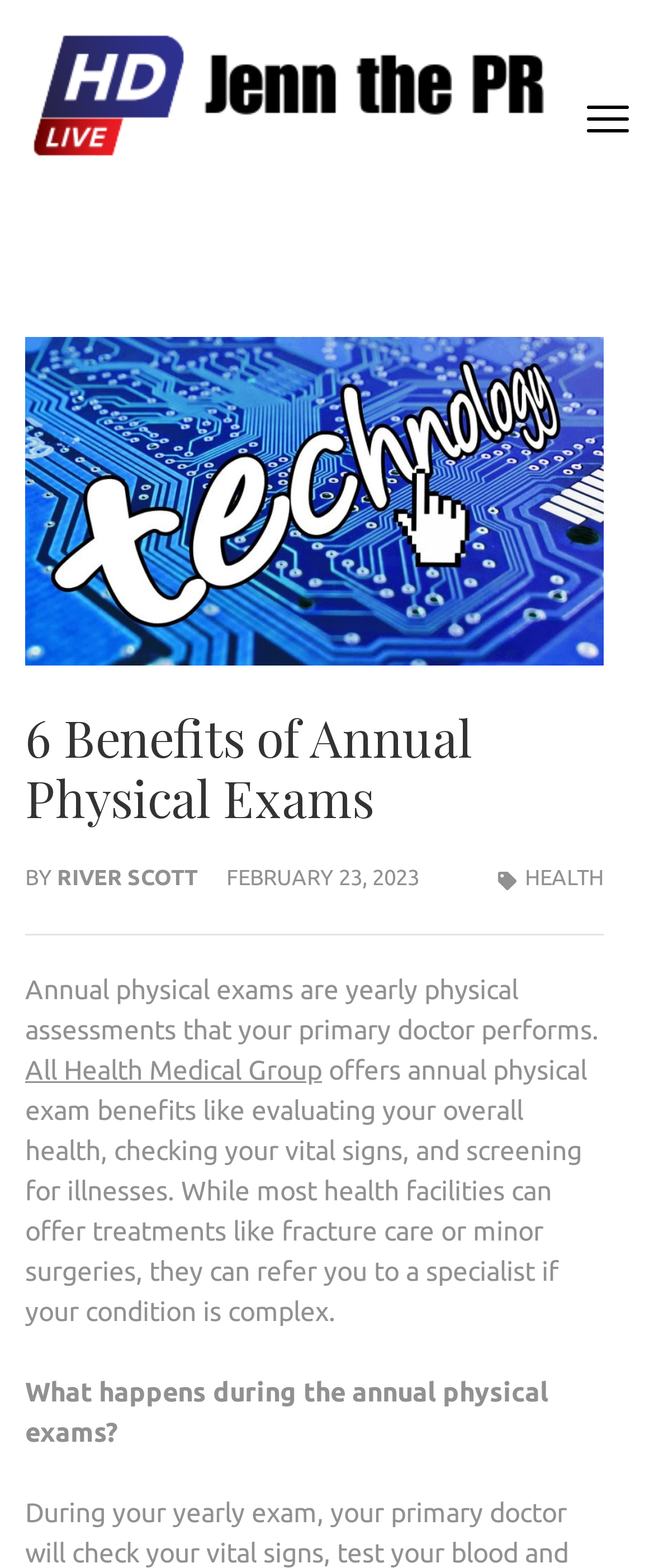Offer a meticulous caption that includes all visible features of the webpage.

The webpage appears to be an article discussing the benefits of annual physical exams. At the top left of the page, there is a logo or image of "Jenn the PR" accompanied by a link with the same name. Next to it, there is a link with the text "JENN THE PR". Below these elements, there is a static text that reads "News and Insights from the World of Public Relations".

On the top right side of the page, there is a button that, when expanded, reveals a header section. This section contains a heading that reads "6 Benefits of Annual Physical Exams", followed by the author's name "RIVER SCOTT" and the publication date "FEBRUARY 23, 2023". There is also a link to the category "HEALTH" in this section.

Below the header section, there is a paragraph of text that explains what annual physical exams are and how they are performed by primary doctors. This paragraph is followed by a link to "All Health Medical Group", which offers annual physical exam benefits. The benefits are listed in the subsequent text, including evaluating overall health, checking vital signs, and screening for illnesses.

Further down the page, there is a subheading that asks "What happens during the annual physical exams?" This section likely provides more information about the process of annual physical exams.